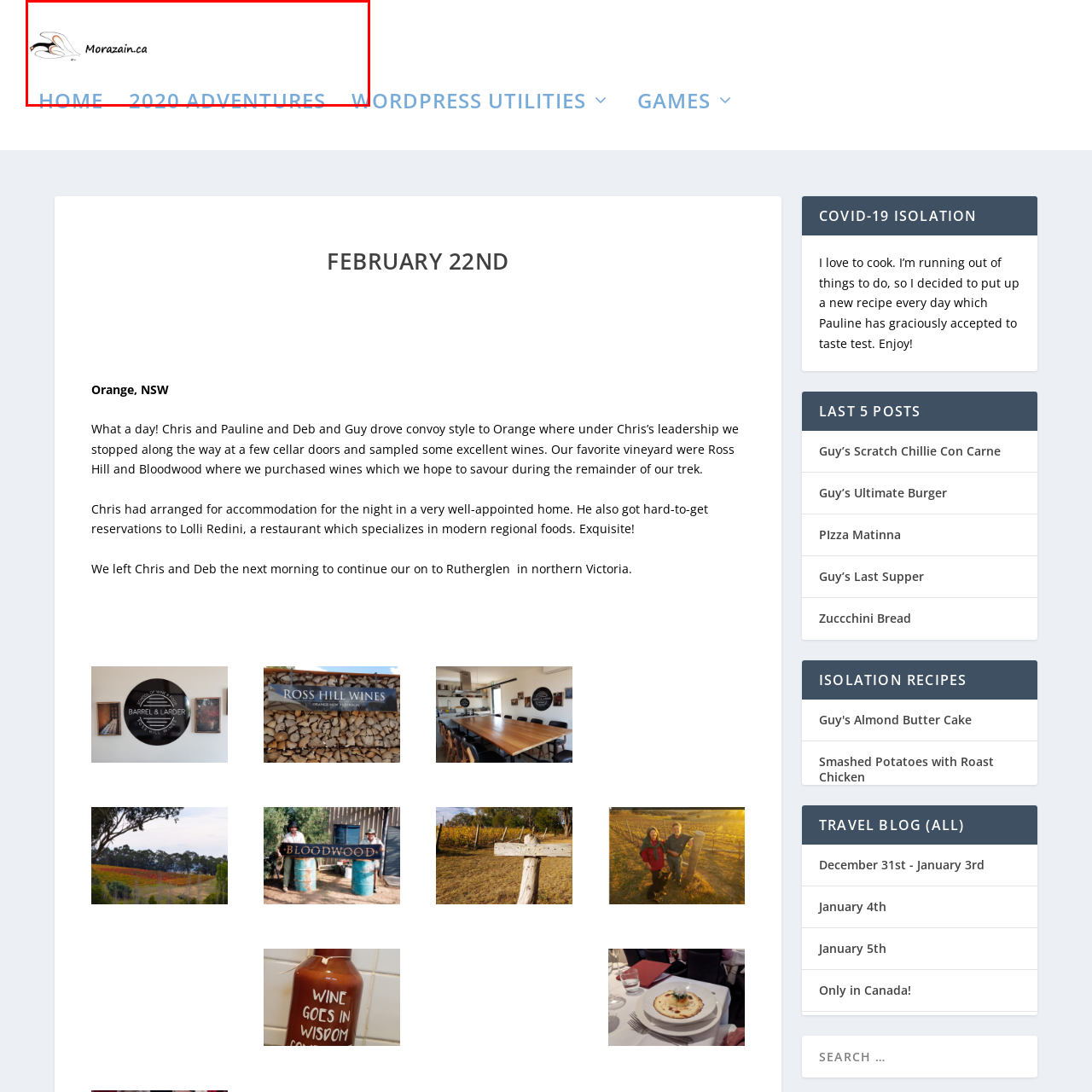What type of website is this?
Observe the image inside the red bounding box and answer the question using only one word or a short phrase.

Personal blog or travel diary